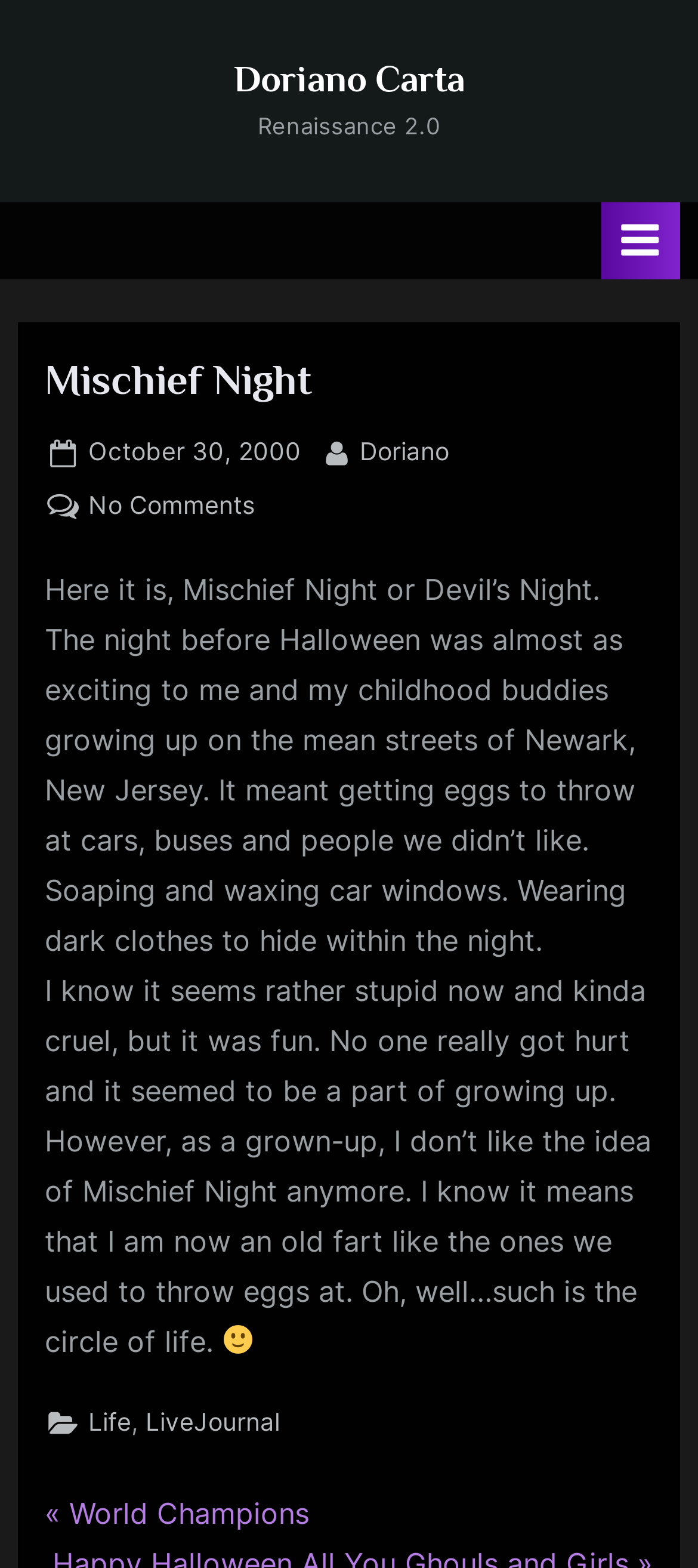Explain the webpage's layout and main content in detail.

The webpage is about "Mischief Night" by Doriano Carta. At the top, there is a link to the author's name, "Doriano Carta", and a static text "Renaissance 2.0". Below that, there is a primary navigation menu with a toggle button on the right side. 

The main content of the webpage is an article with a heading "Mischief Night" at the top. Below the heading, there are three links: one showing the post date "October 30, 2000", another link to the author "By Doriano", and a third link indicating "No Comments on Mischief Night". 

The article's main text starts with the phrase "Here it is, Mischief Night or Devil’s Night." and continues to describe the author's childhood experiences and thoughts about Mischief Night. The text is divided into four paragraphs, with the last paragraph ending with a smiling face emoji 🙂. 

At the bottom of the article, there are three links: "Life", "LiveJournal", and a "Post navigation" section with a link to the previous post "« Previous Post: World Champions".